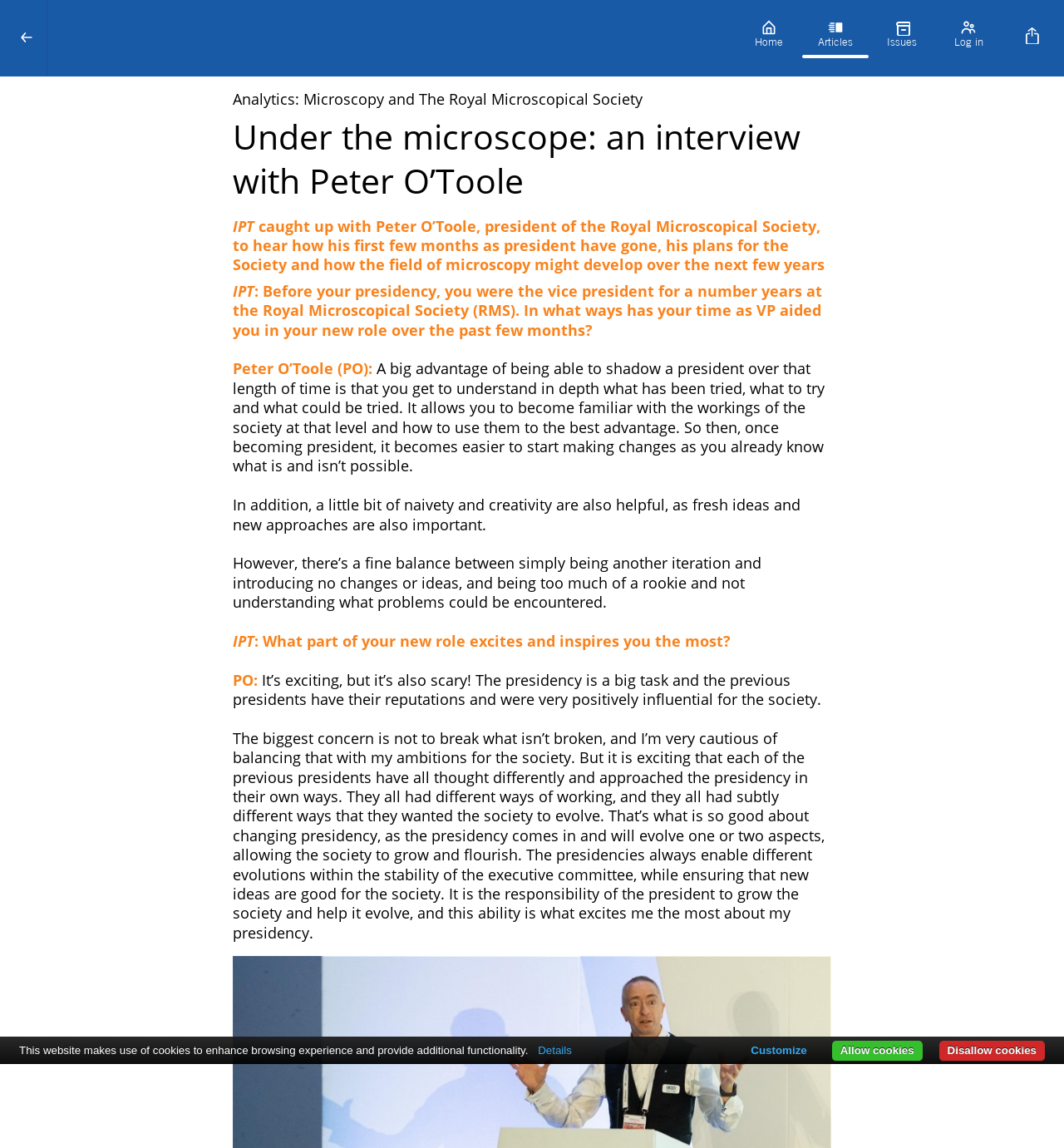What is the name of the publication that conducted the interview?
Can you provide a detailed and comprehensive answer to the question?

I found the answer by reading the text in the webpage, specifically the part that says 'IPT caught up with Peter O’Toole...'.